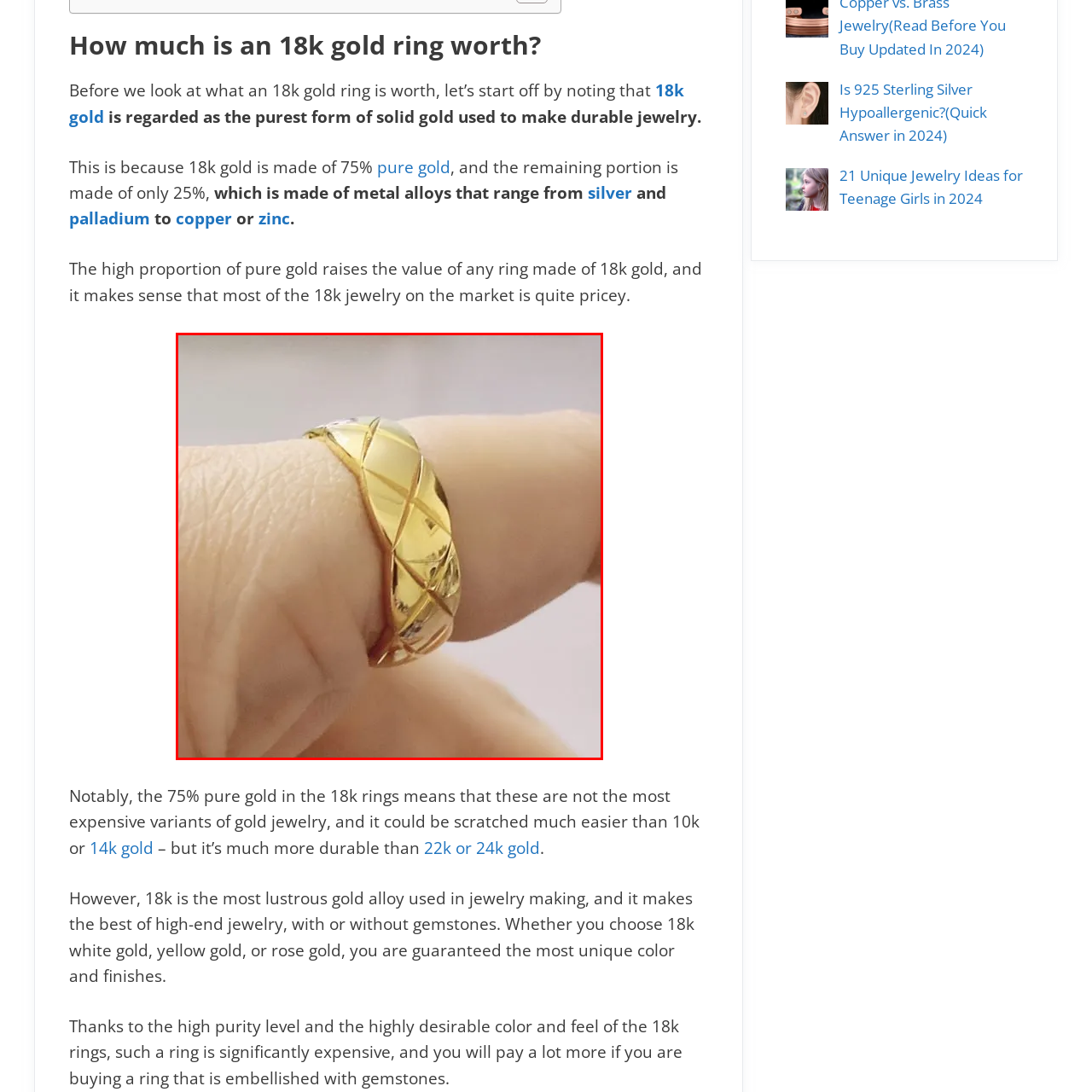Provide a comprehensive description of the image highlighted within the red bounding box.

This image showcases a beautifully crafted 18k gold ring, detailed with an intricate design that highlights its craftsmanship. The ring is being worn on a finger, demonstrating its elegant fit and stylish appearance. Known for its composition of 75% pure gold, 18k gold is esteemed for its lustrous finish and durability, making it a popular choice in fine jewelry. This particular piece epitomizes the balance between elegance and robustness, often sought after for both everyday wear and special occasions. The ring's shiny surface and textured pattern reflect light beautifully, emphasizing its quality and desirability.